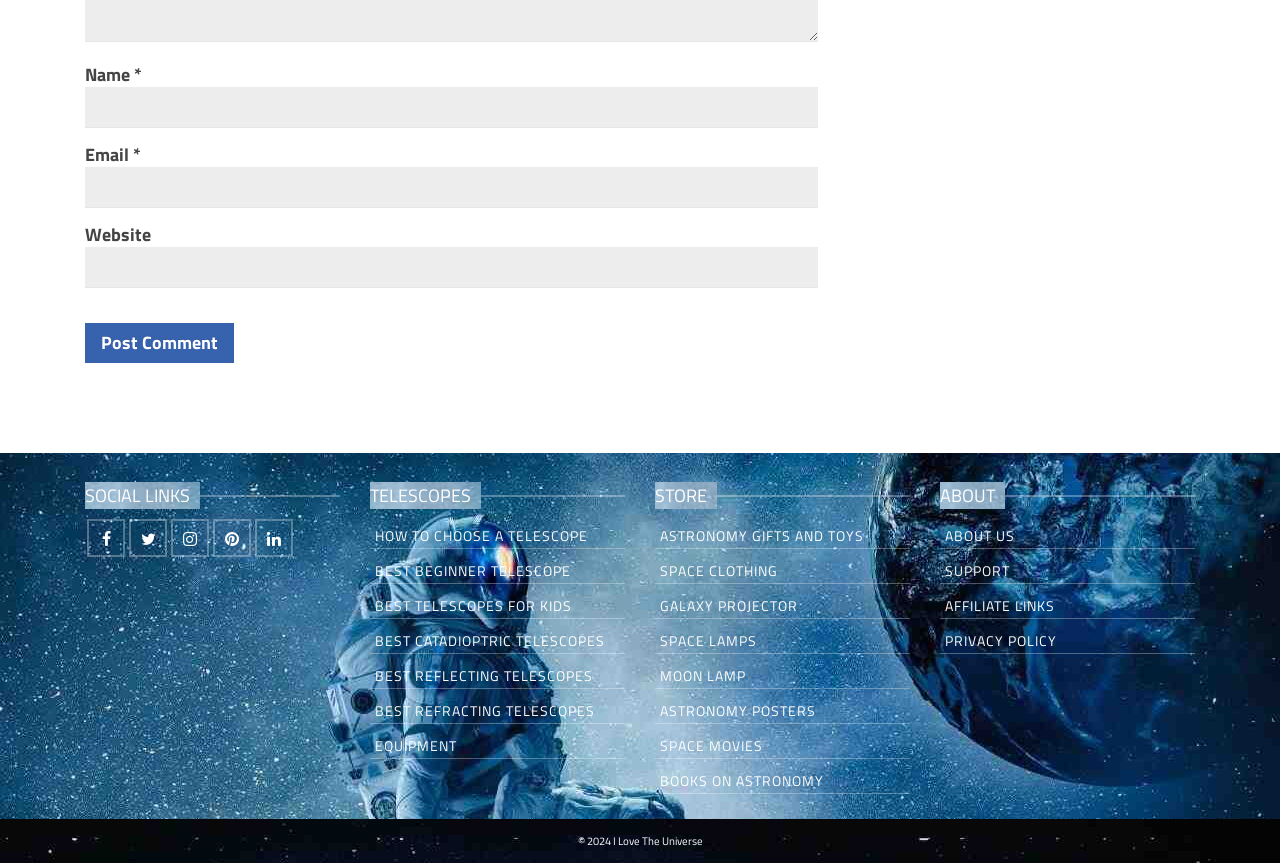Using the details in the image, give a detailed response to the question below:
What is the category of the link 'HOW TO CHOOSE A TELESCOPE'?

The link 'HOW TO CHOOSE A TELESCOPE' is categorized under 'TELESCOPES' which is indicated by the StaticText element with OCR text 'TELESCOPES' and bounding box coordinates [0.289, 0.559, 0.368, 0.59].